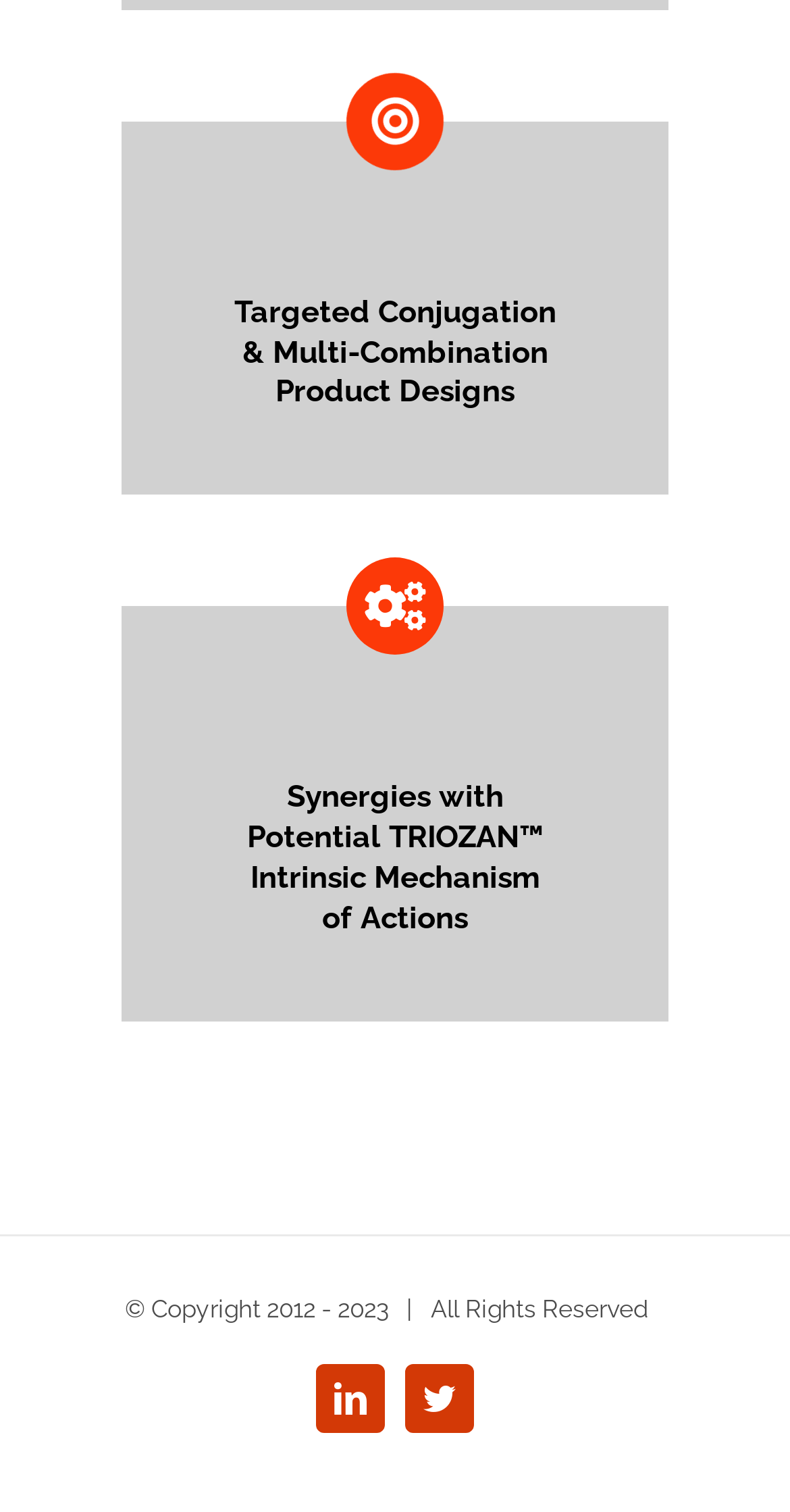What is the topic of the first heading?
Look at the image and respond to the question as thoroughly as possible.

The first heading on the webpage is 'Targeted Conjugation & Multi-Combination Product Designs', so the topic of the first heading is 'Targeted Conjugation'.